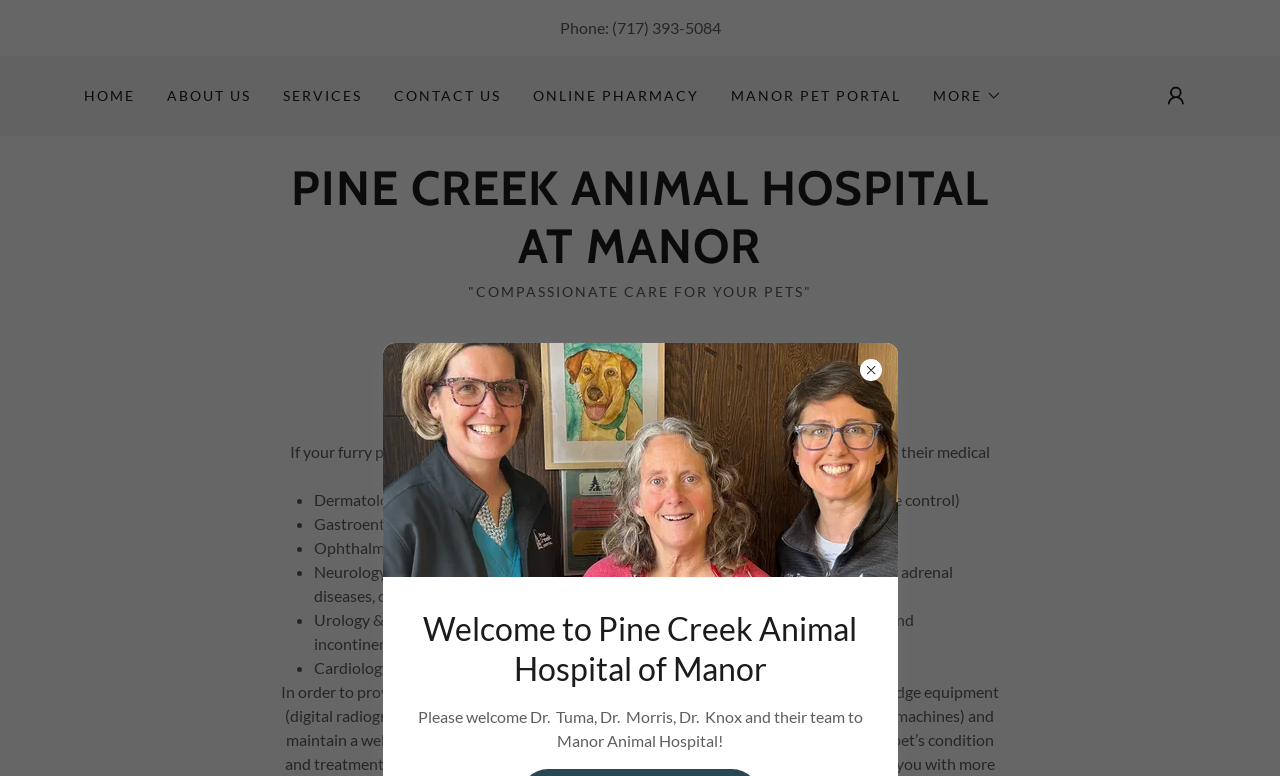Provide the bounding box coordinates of the section that needs to be clicked to accomplish the following instruction: "Click the 'CONTACT US' link."

[0.303, 0.101, 0.396, 0.147]